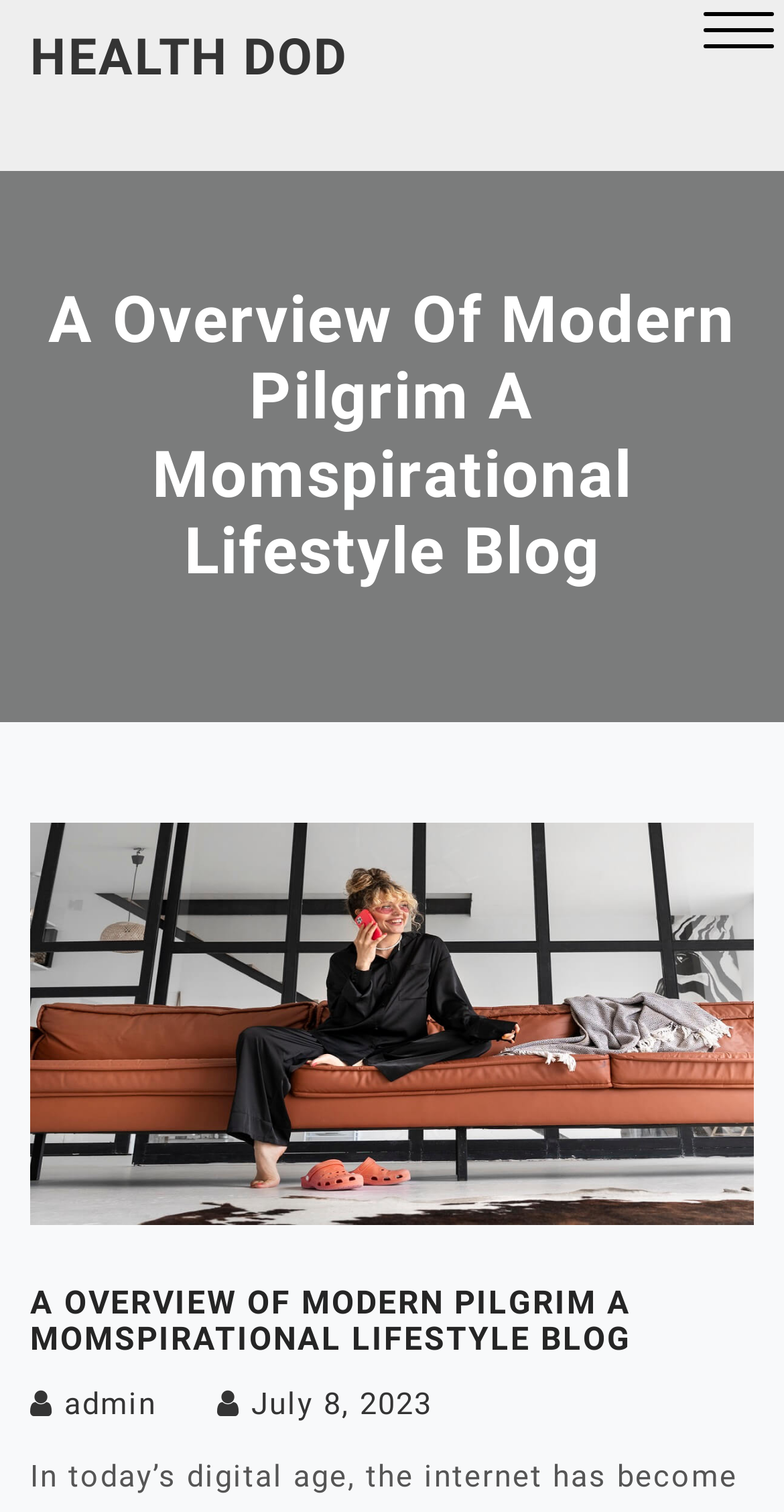Is there a menu on the webpage?
Using the image, provide a concise answer in one word or a short phrase.

Yes